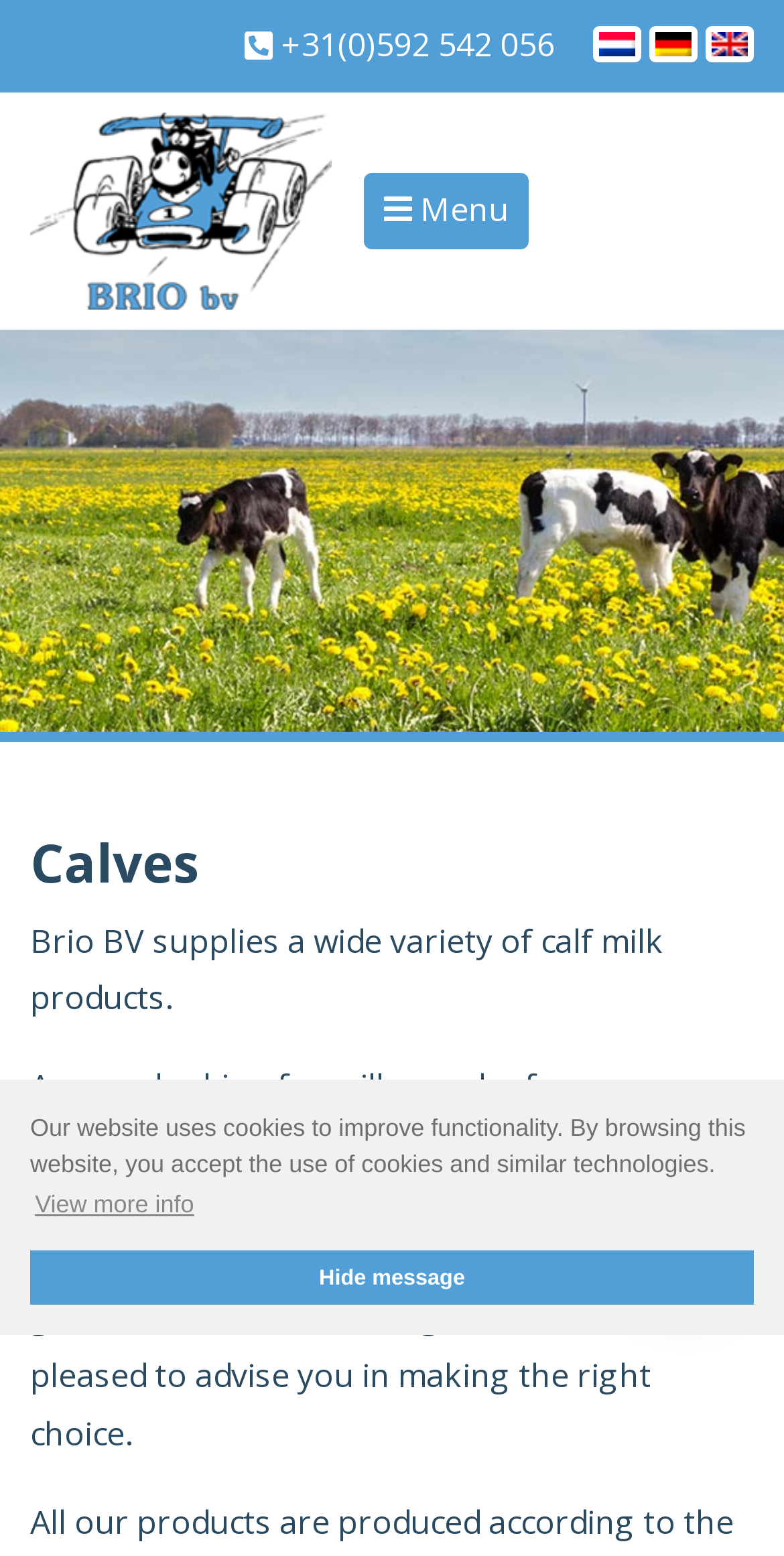Review the image closely and give a comprehensive answer to the question: What is the company name associated with the logo?

I found the company name by looking at the link element with the text 'Brio BV logo' located at the top of the webpage, which is associated with the company logo.